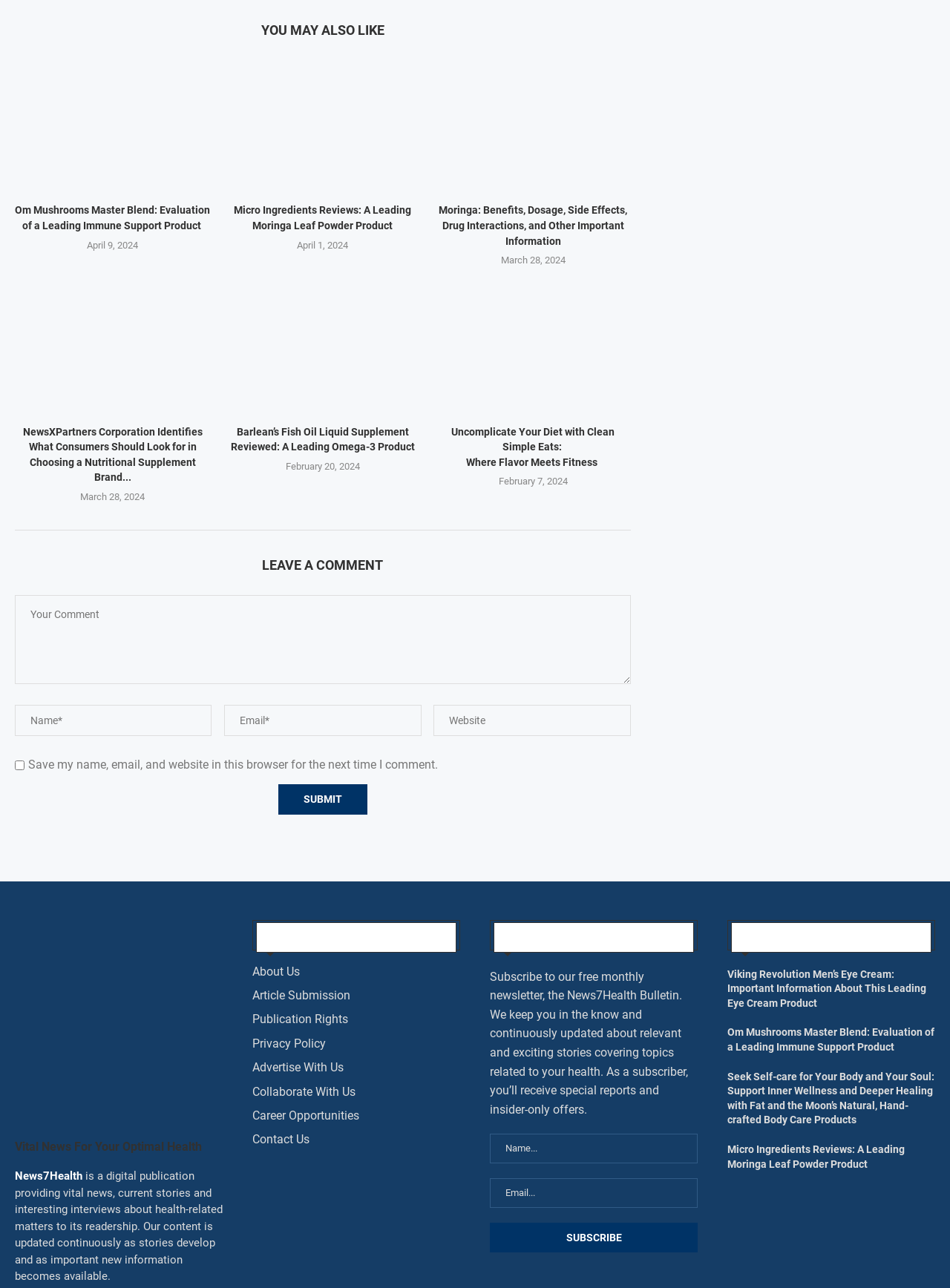What is the name of the publication?
Please provide a single word or phrase as your answer based on the image.

News7Health